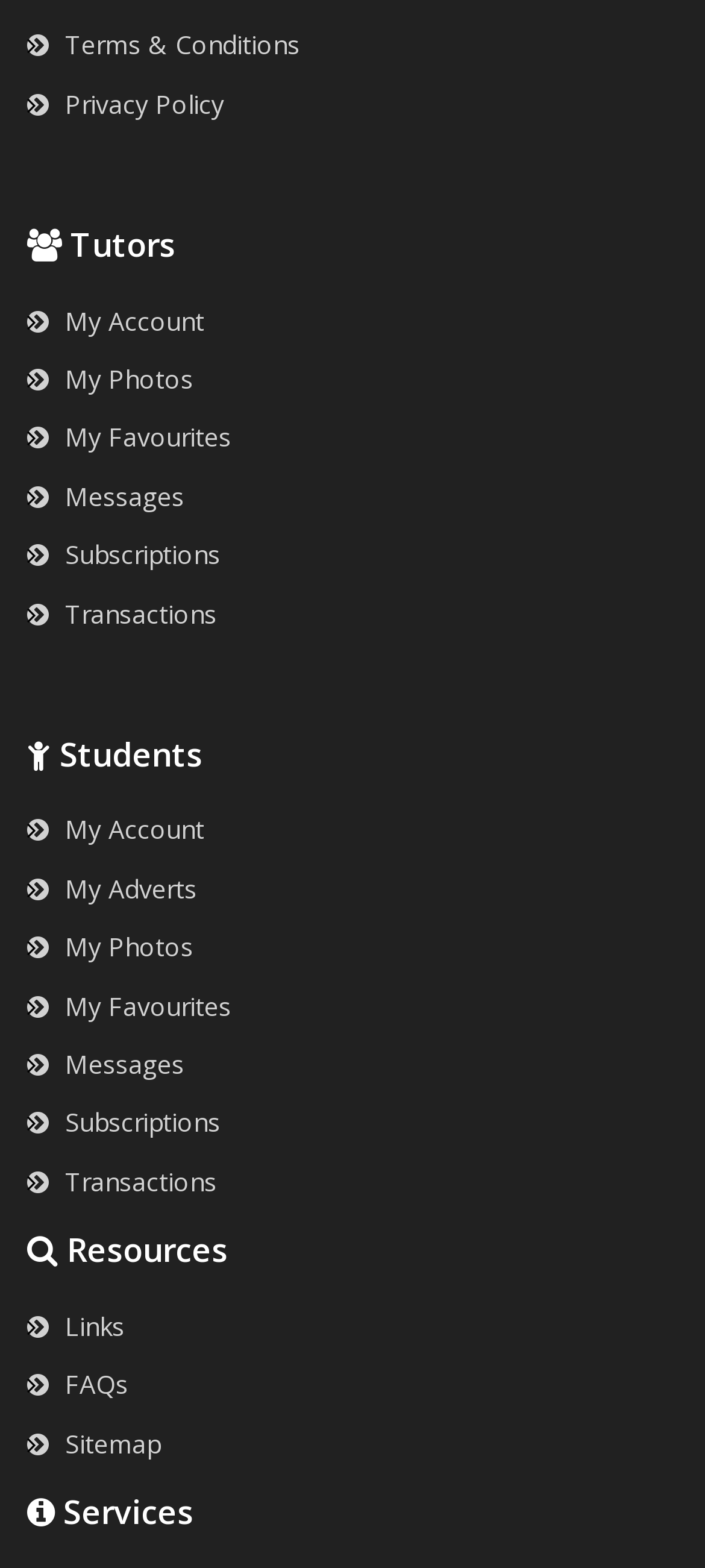Select the bounding box coordinates of the element I need to click to carry out the following instruction: "Access My Account".

[0.038, 0.193, 0.29, 0.215]